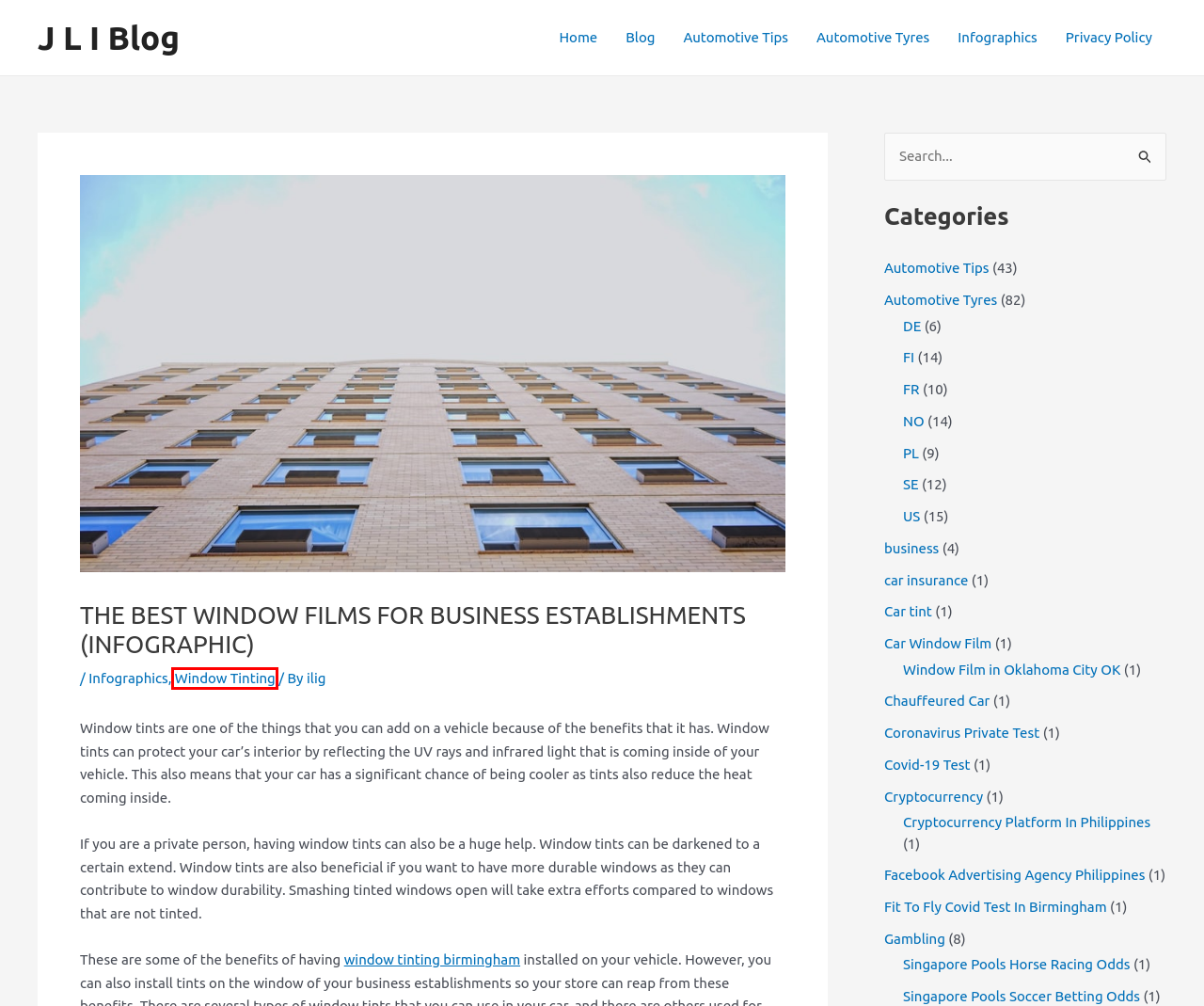A screenshot of a webpage is given, marked with a red bounding box around a UI element. Please select the most appropriate webpage description that fits the new page after clicking the highlighted element. Here are the candidates:
A. Gambling Archives - J L I Blog
B. Facebook Advertising Agency Philippines Archives - J L I Blog
C. Fit To Fly Covid Test In Birmingham Archives - J L I Blog
D. J L I Blog - Automobile Blog
E. Window Tinting Archives - J L I Blog
F. Blog - J L I Blog
G. business Archives - J L I Blog
H. Car Window Film Archives - J L I Blog

E